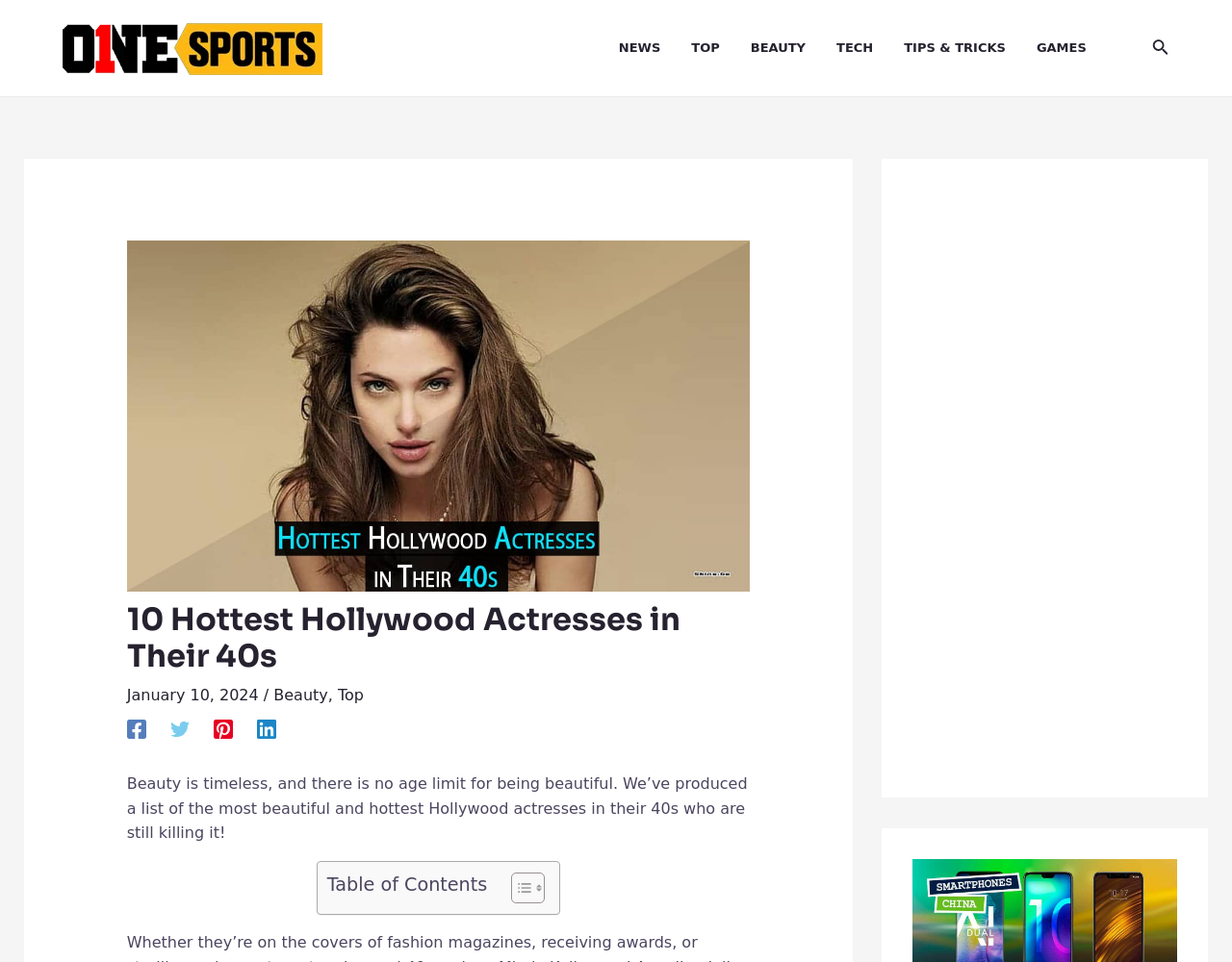Utilize the details in the image to give a detailed response to the question: How many navigation links are present in the header?

There are six navigation links present in the header, which are NEWS, TOP, BEAUTY, TECH, TIPS & TRICKS, and GAMES. These links are located in the top navigation bar and allow users to navigate to different sections of the website.